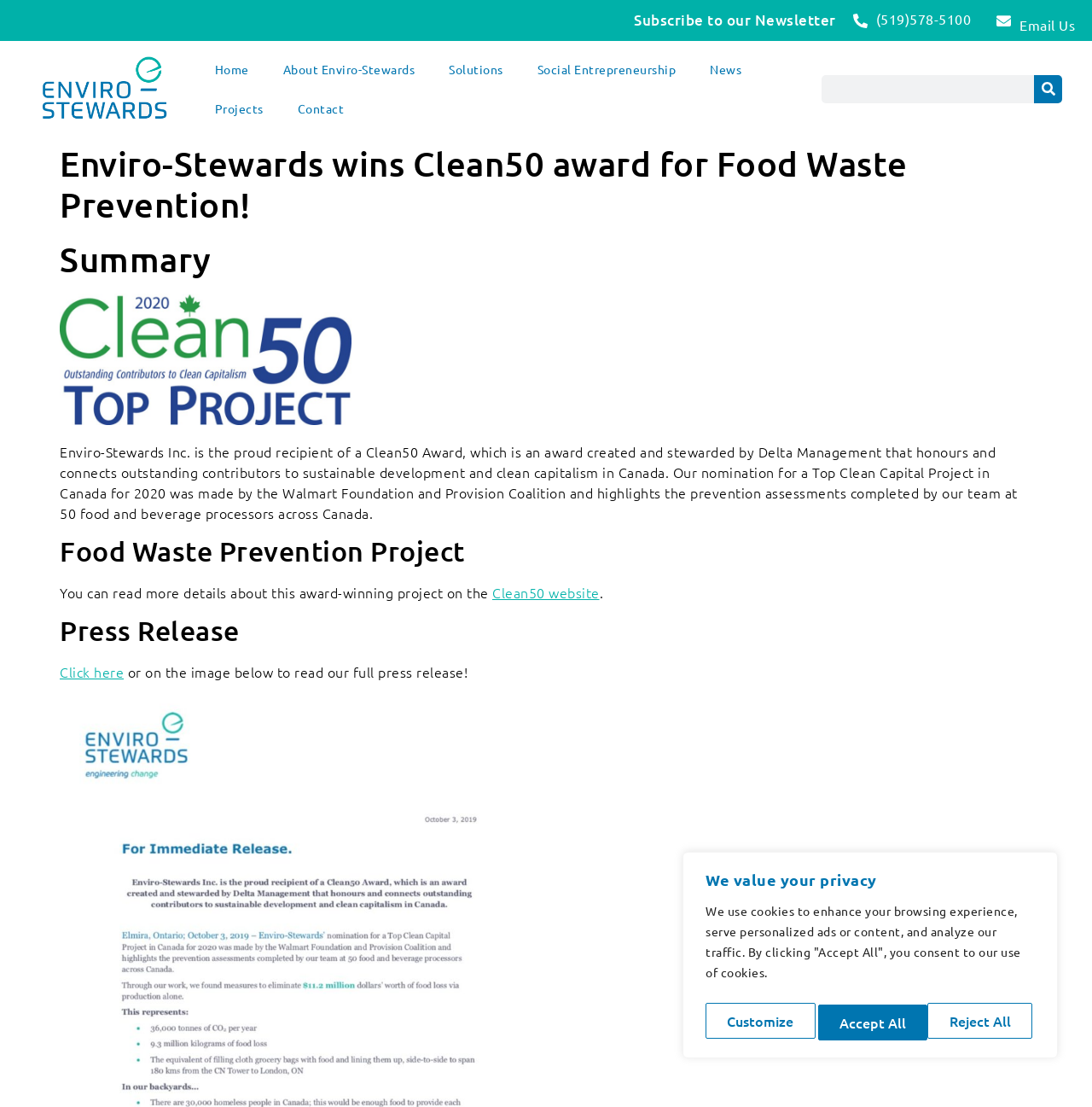Analyze the image and deliver a detailed answer to the question: What is Enviro-Stewards Inc. a proud recipient of?

Based on the webpage content, Enviro-Stewards Inc. is the proud recipient of a Clean50 Award, which is an award created and stewarded by Delta Management that honours and connects outstanding contributors to sustainable development and clean capitalism in Canada.